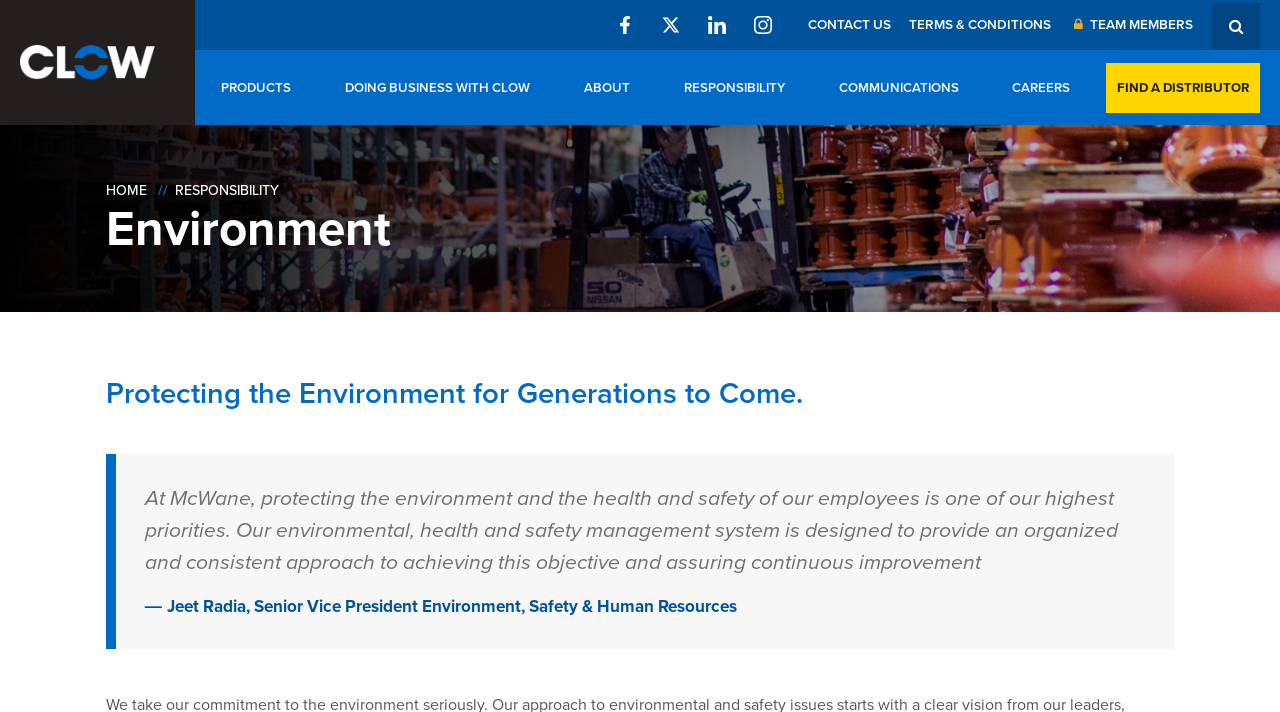Identify the bounding box coordinates for the element you need to click to achieve the following task: "Search for a term". The coordinates must be four float values ranging from 0 to 1, formatted as [left, top, right, bottom].

[0.947, 0.001, 0.986, 0.072]